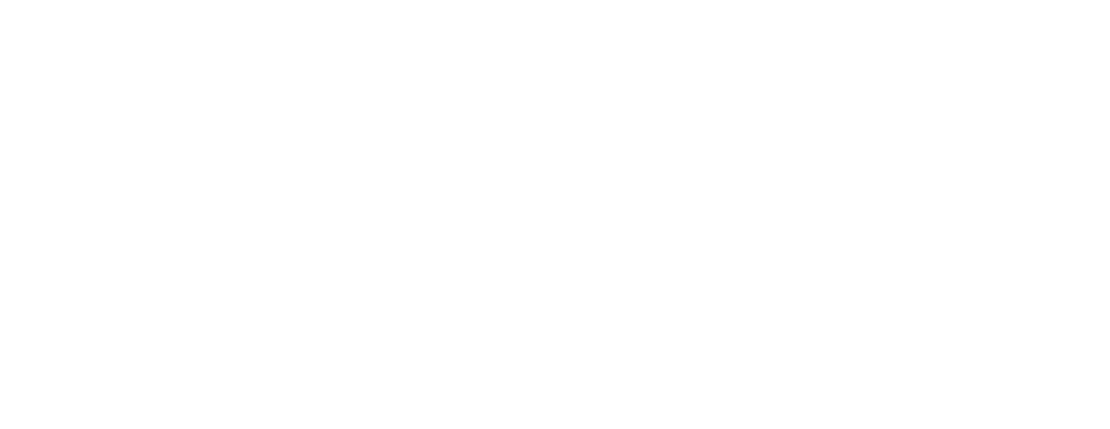Give a meticulous account of what the image depicts.

The image displays a graphical abstract related to a scholarly article titled "Completion of the epithelial to mesenchymal transition in zebrafish mesoderm requires Spadetail." This visual representation summarizes key findings about the conservation of the gastrulation process across vertebrates, emphasizing the transition of cells from an epithelial to a mesenchymal state during zebrafish development. Important features depicted likely include the morphological changes and behaviors of mesodermal cells. The research contributes to understanding the genetic and morphological aspects of early developmental stages in embryos, particularly in zebrafish, serving as a model organism for studying cellular transitions central to vertebrate embryogenesis.